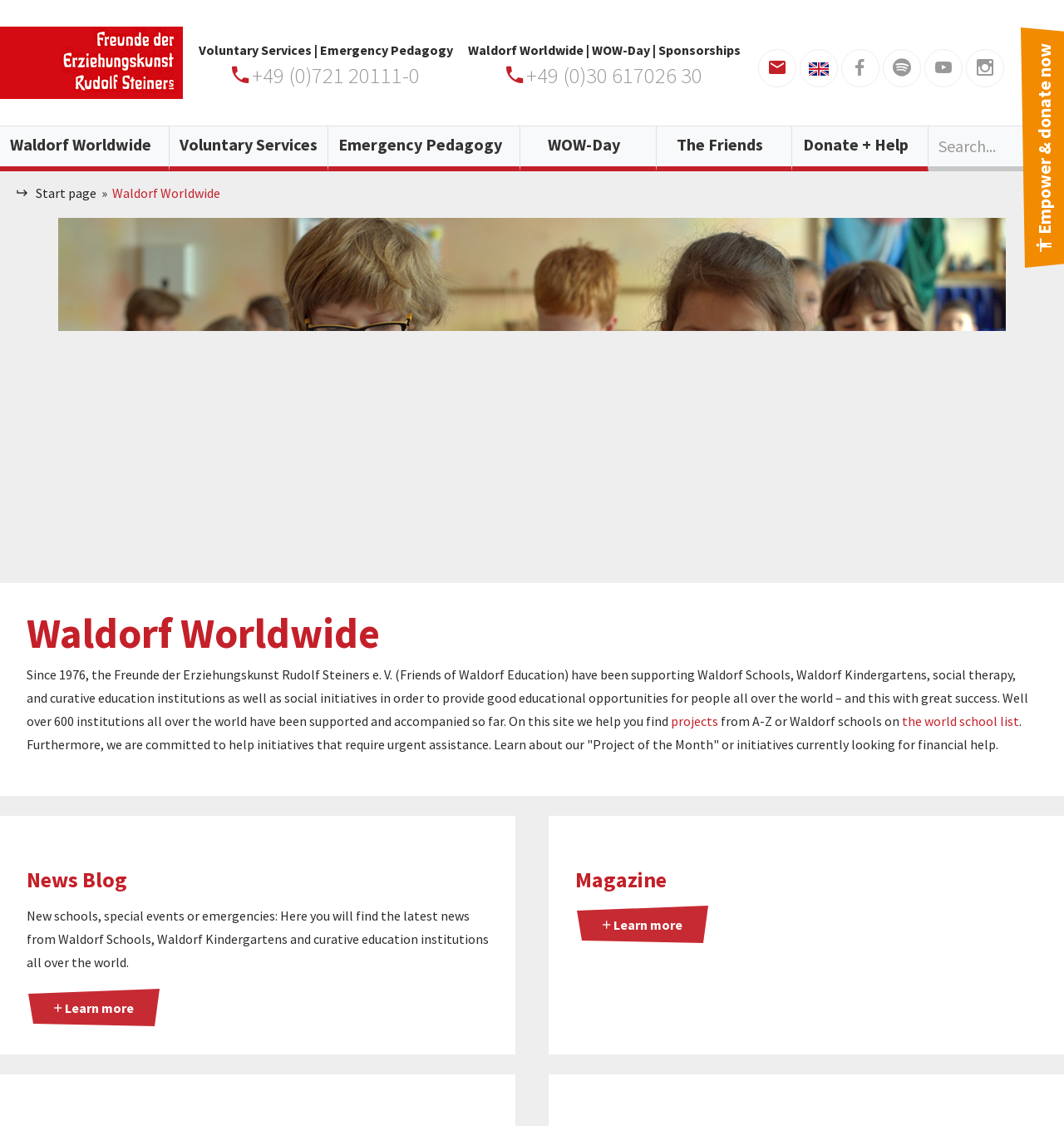Respond to the question below with a single word or phrase: What is the phone number?

+49 (0)721 20111-0